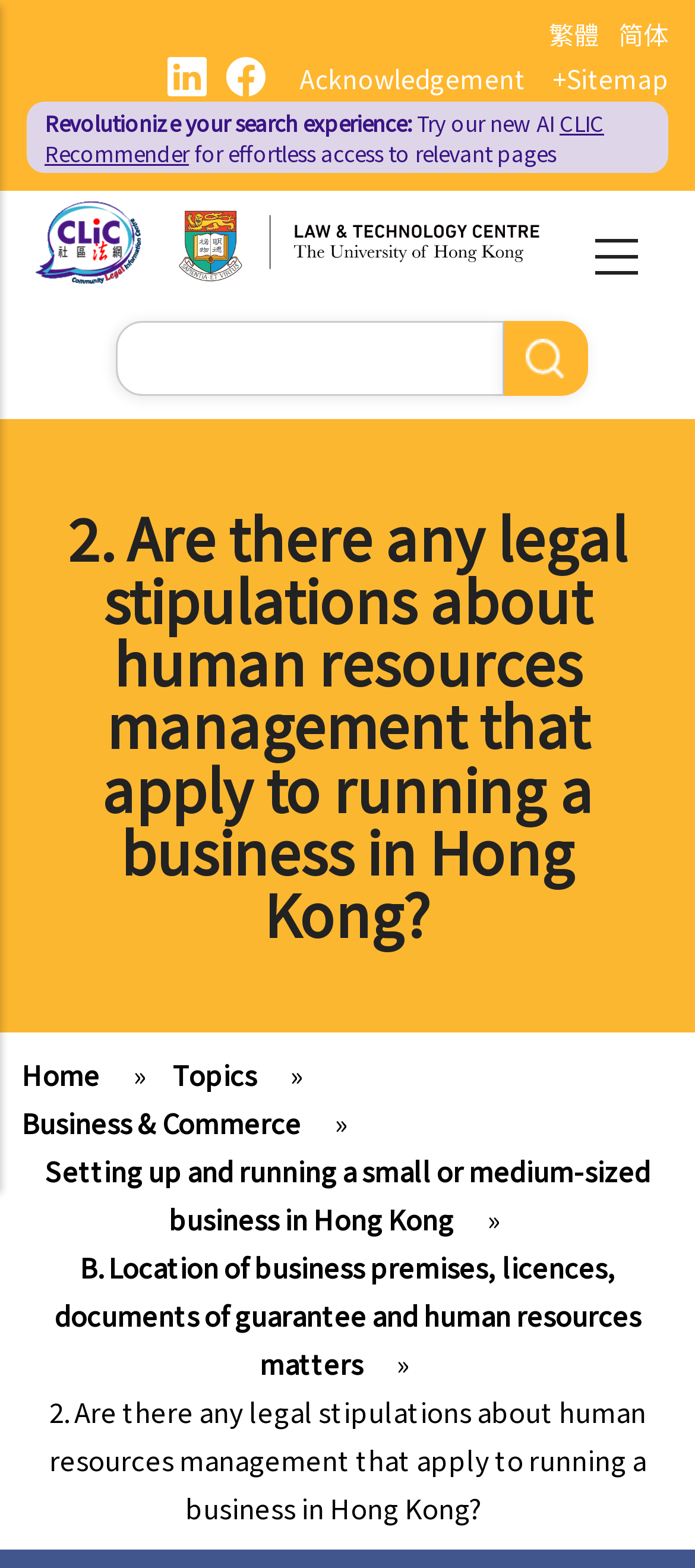Provide the bounding box coordinates, formatted as (top-left x, top-left y, bottom-right x, bottom-right y), with all values being floating point numbers between 0 and 1. Identify the bounding box of the UI element that matches the description: 简体

[0.862, 0.01, 0.962, 0.033]